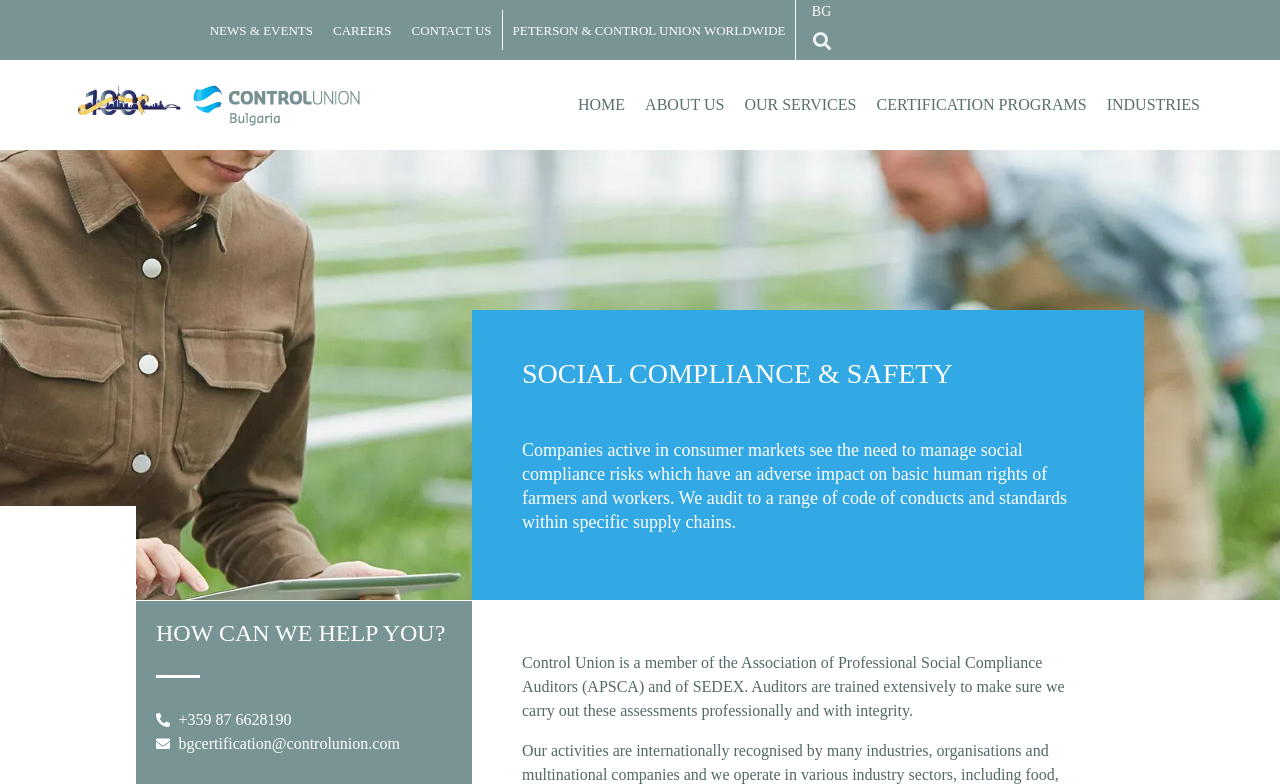Locate the bounding box coordinates of the element that should be clicked to fulfill the instruction: "Search for something".

[0.629, 0.031, 0.655, 0.077]